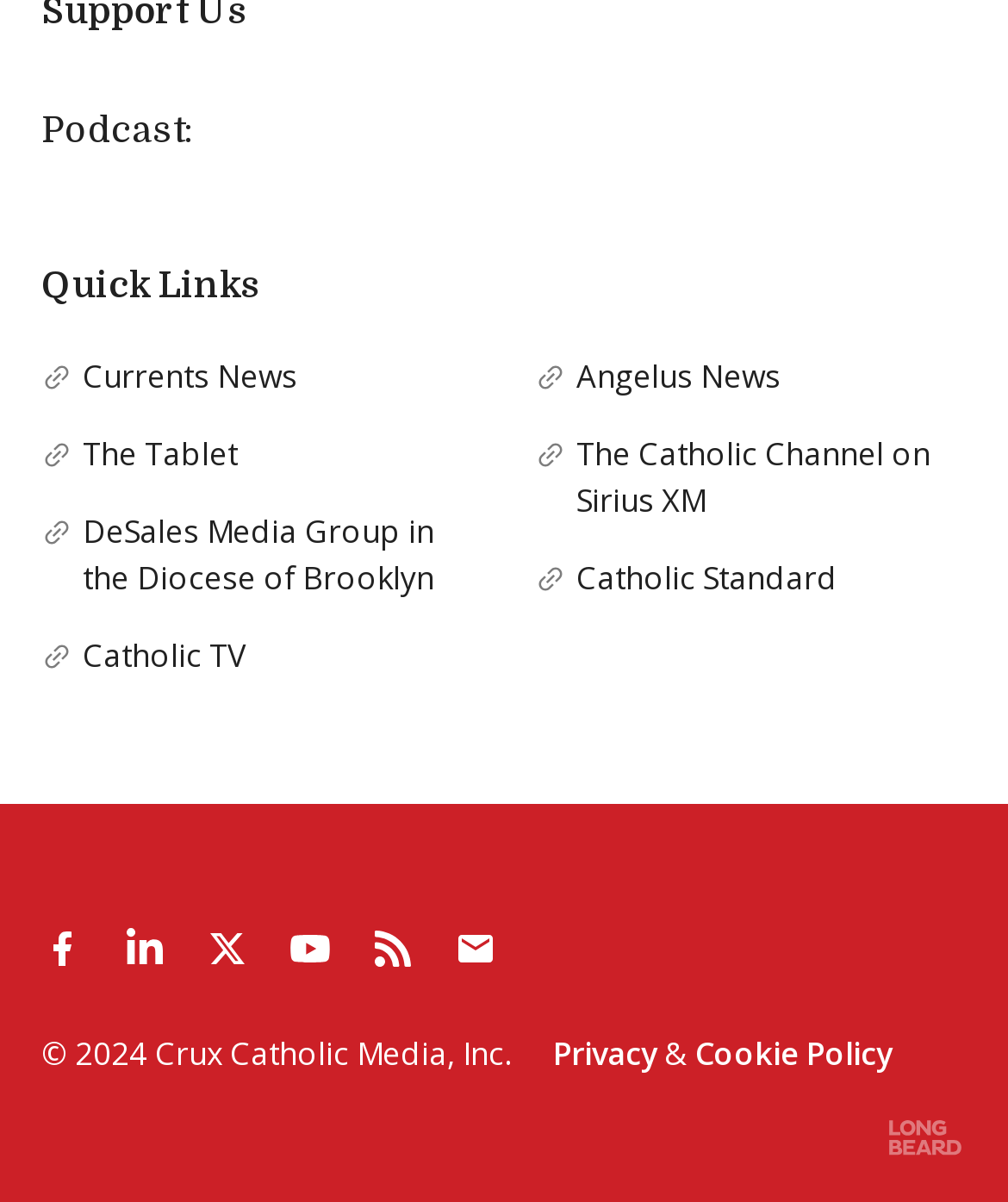Kindly respond to the following question with a single word or a brief phrase: 
What is the name of the company?

Crux Catholic Media, Inc.